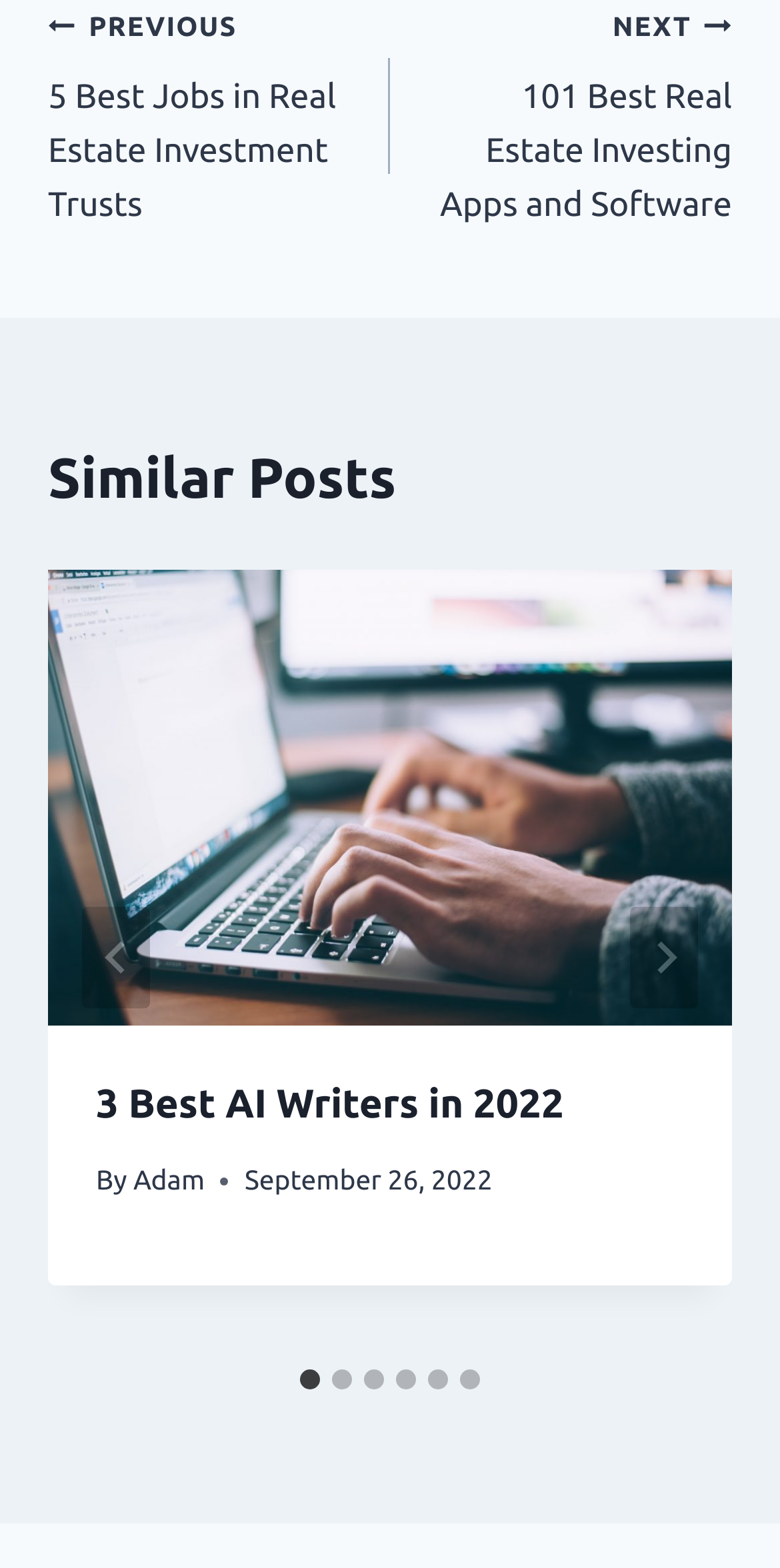Please specify the bounding box coordinates of the element that should be clicked to execute the given instruction: 'Change language settings'. Ensure the coordinates are four float numbers between 0 and 1, expressed as [left, top, right, bottom].

None